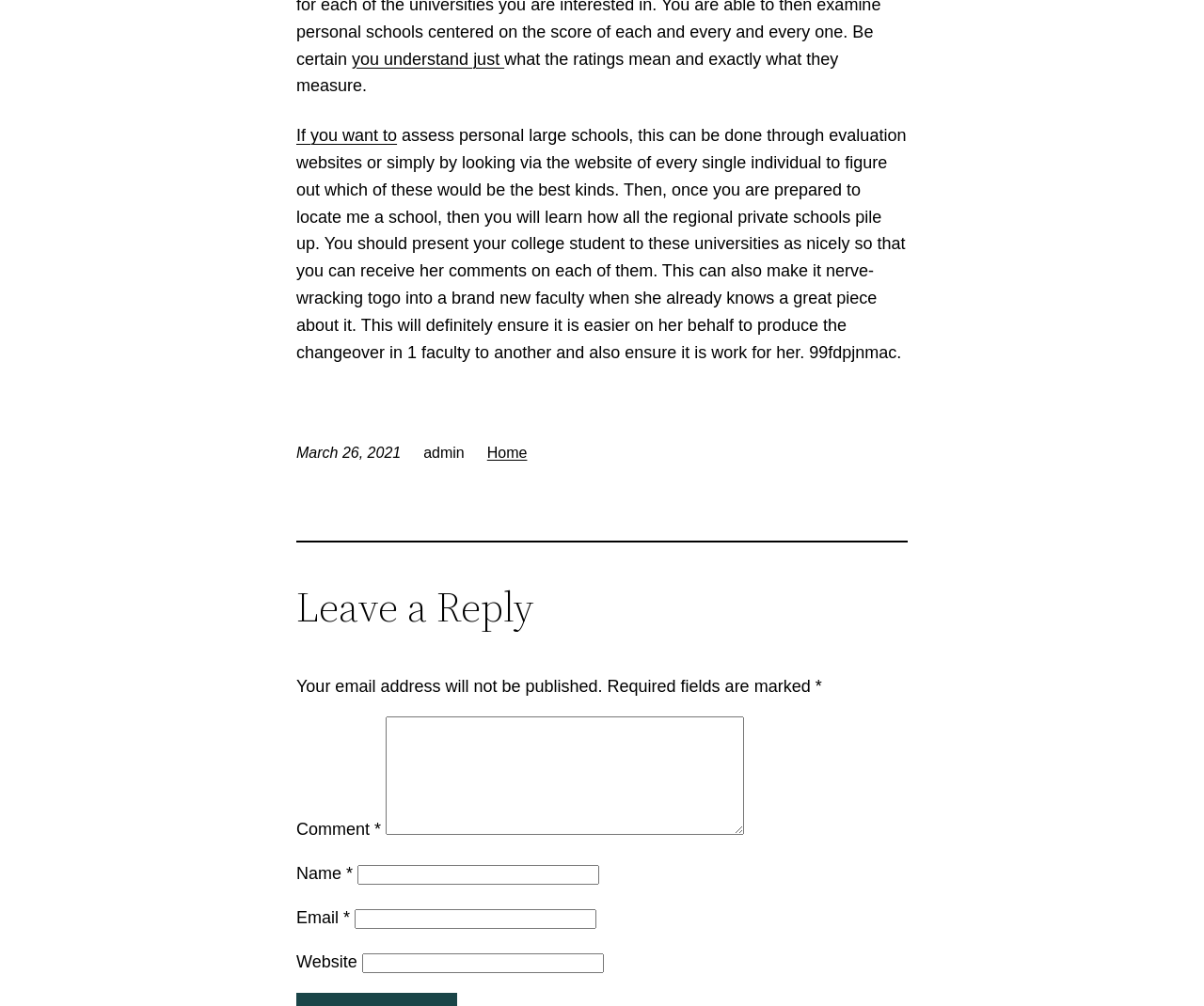Extract the bounding box for the UI element that matches this description: "parent_node: Comment * name="comment"".

[0.32, 0.712, 0.62, 0.83]